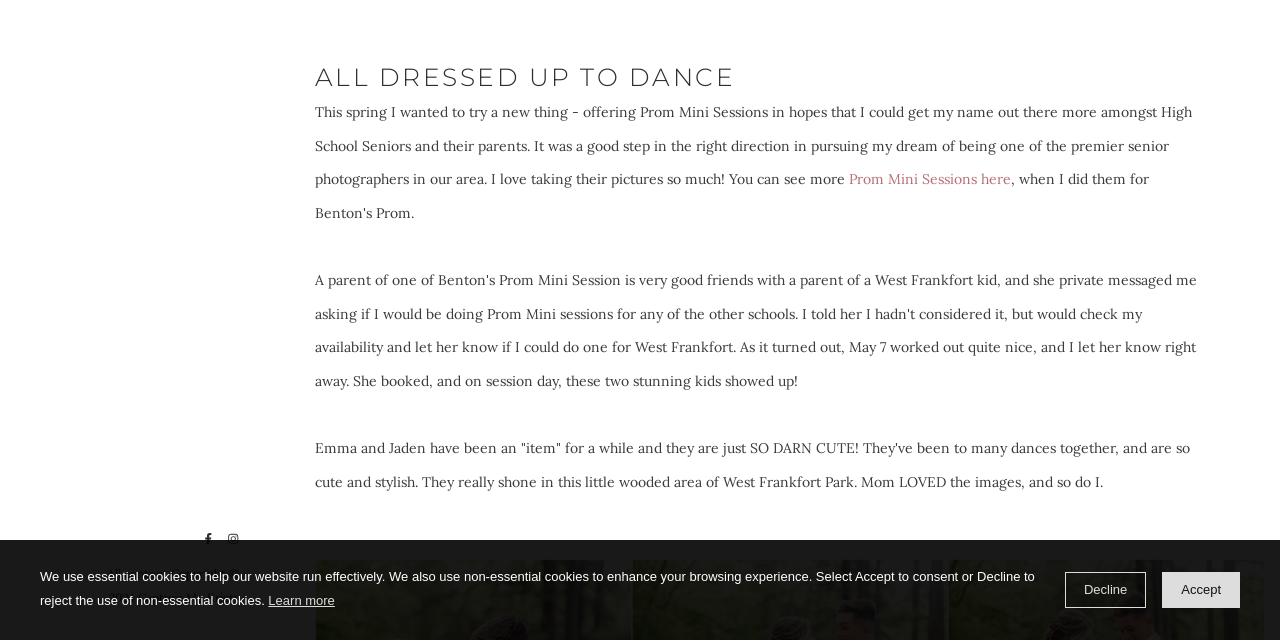Extract the bounding box coordinates of the UI element described by: "dayna@tcocleaning.com". The coordinates should include four float numbers ranging from 0 to 1, e.g., [left, top, right, bottom].

None